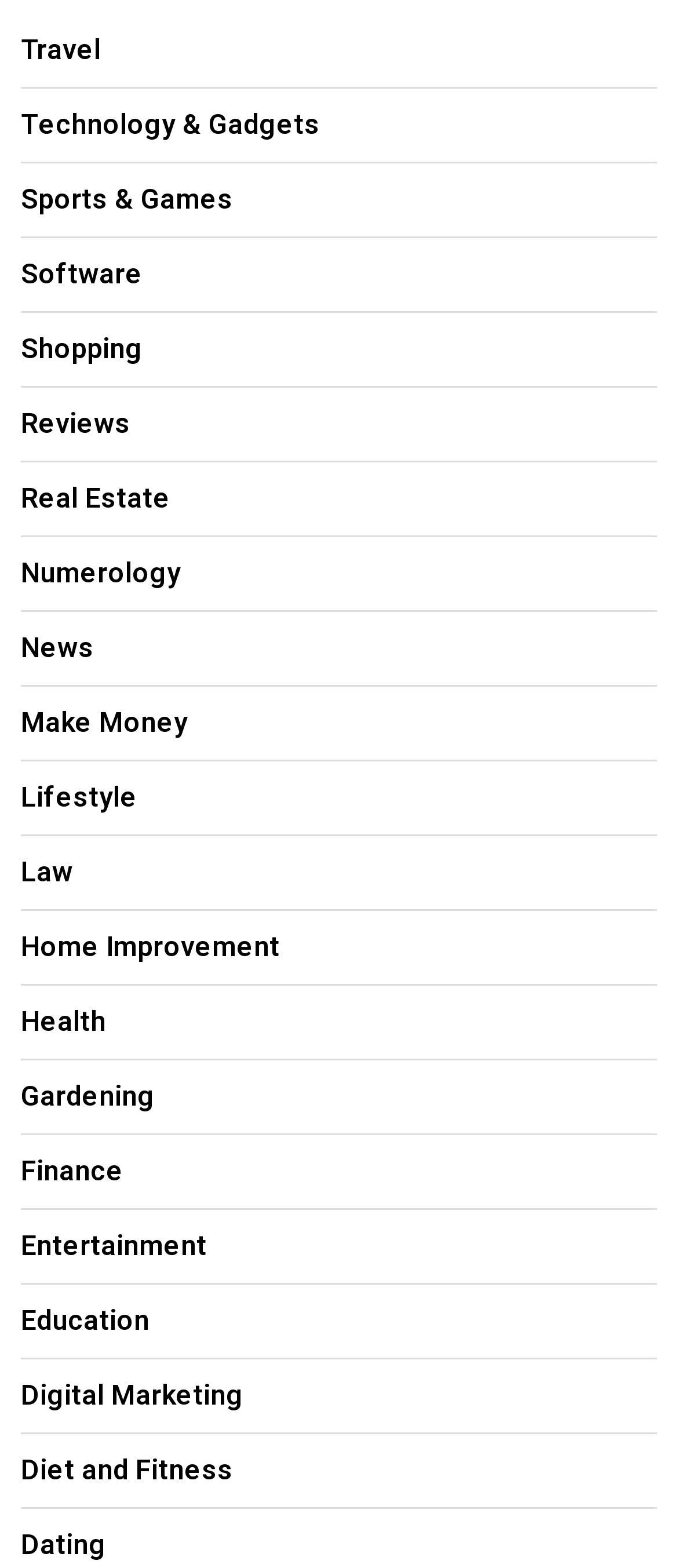Provide a one-word or short-phrase response to the question:
Are there any categories related to education?

Yes